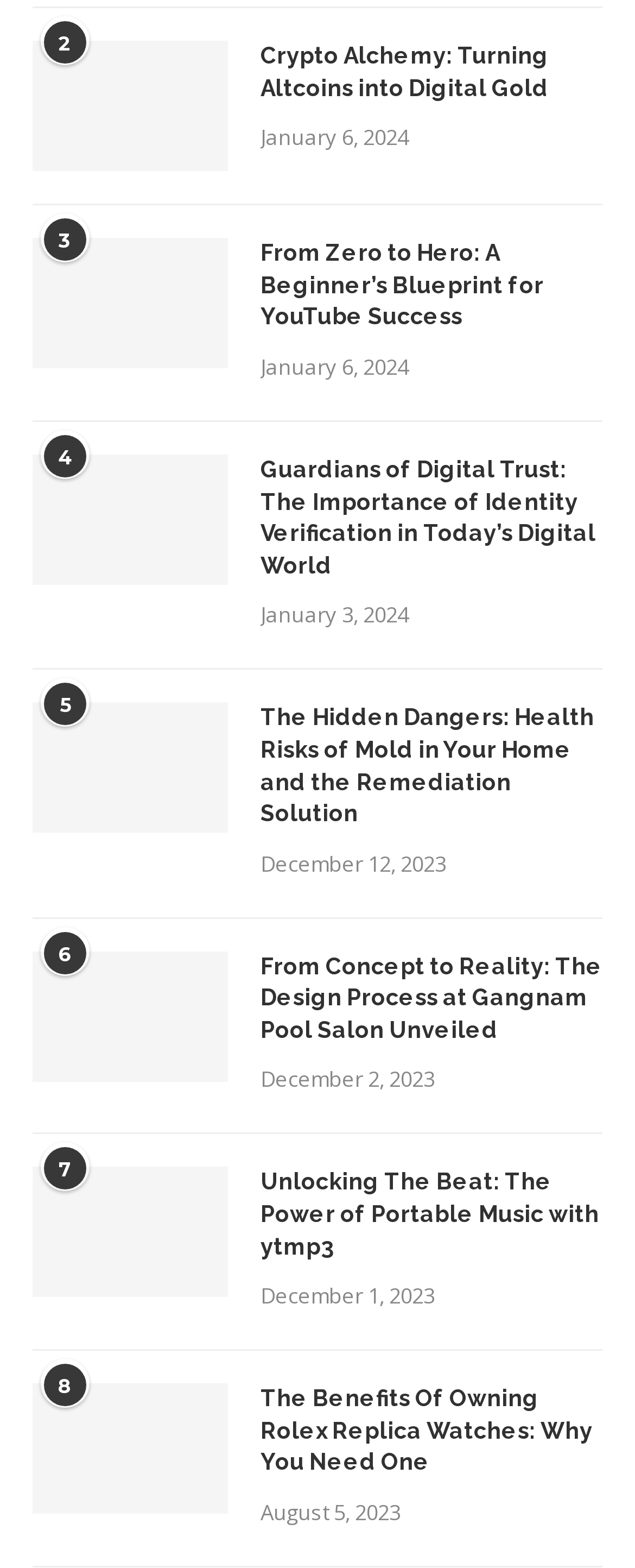Locate the bounding box coordinates of the element to click to perform the following action: 'Explore the Design Process at Gangnam Pool Salon'. The coordinates should be given as four float values between 0 and 1, in the form of [left, top, right, bottom].

[0.051, 0.607, 0.359, 0.69]